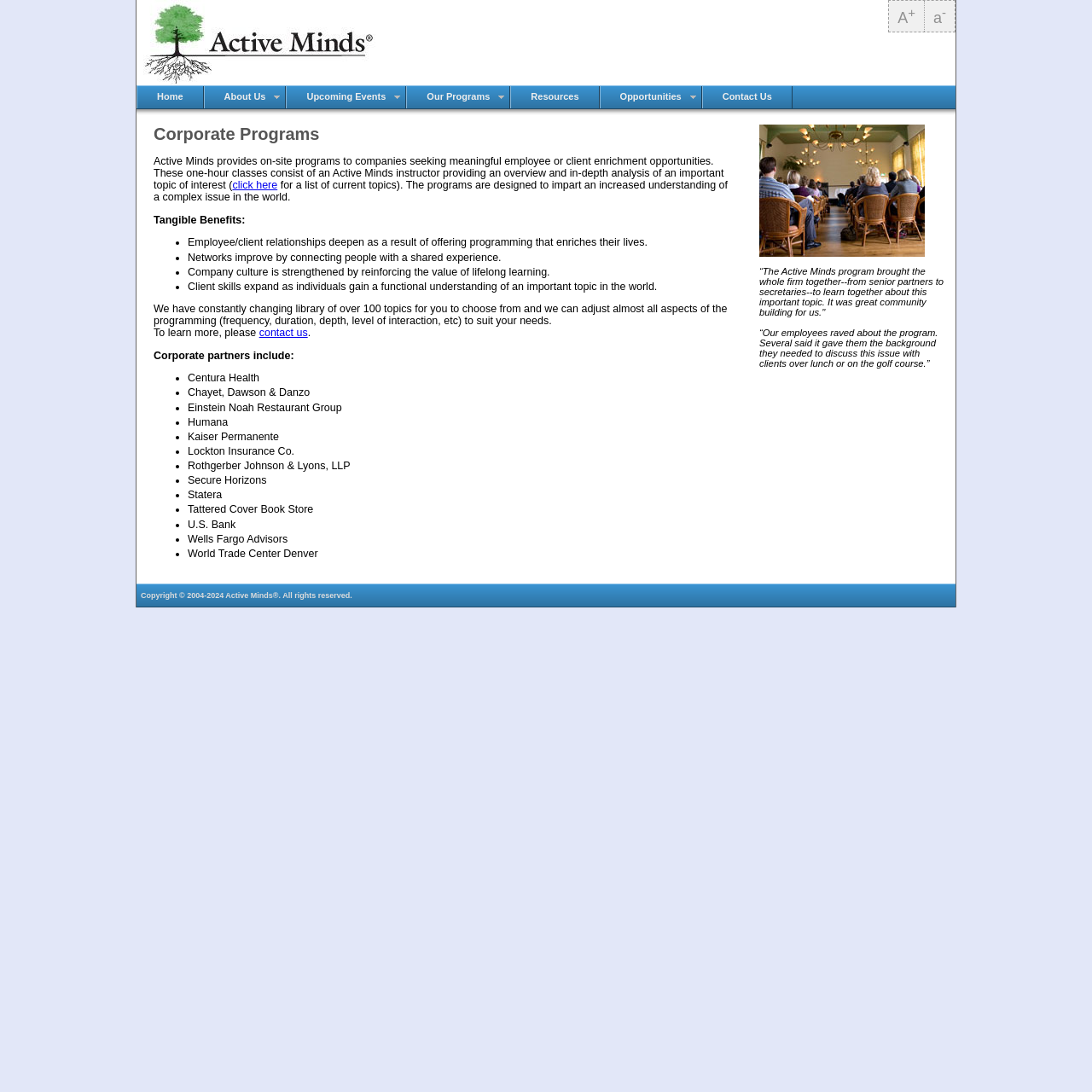Provide a comprehensive caption for the webpage.

The webpage is about Corporate Programs offered by Active Minds. At the top, there are links to navigate to different sections of the website, including "Home", "About Us", "Upcoming Events", "Our Programs", "Resources", "Opportunities", and "Contact Us". 

Below the navigation links, there is a heading "Corporate Programs" followed by a brief description of the program, which provides on-site classes for companies seeking employee or client enrichment opportunities. The program consists of an Active Minds instructor providing an overview and in-depth analysis of an important topic of interest.

There is a link to "click here" for a list of current topics. The program is designed to impart an increased understanding of a complex issue in the world. 

The webpage then lists the tangible benefits of the program, including deepening employee/client relationships, improving networks, strengthening company culture, and expanding client skills. 

Further down, there is a paragraph explaining that the program has a constantly changing library of over 100 topics to choose from and can be adjusted to suit the company's needs. 

The webpage also includes a section listing corporate partners, including Centura Health, Chayet, Dawson & Danzo, Einstein Noah Restaurant Group, Humana, Kaiser Permanente, Lockton Insurance Co., Rothgerber Johnson & Lyons, LLP, Secure Horizons, Statera, Tattered Cover Book Store, U.S. Bank, Wells Fargo Advisors, and World Trade Center Denver.

On the right side of the webpage, there is an image, and below it, there are two testimonials from clients who have used the Active Minds program. 

At the bottom of the webpage, there is a copyright notice stating "Copyright © 2004-2024 Active Minds®. All rights reserved."